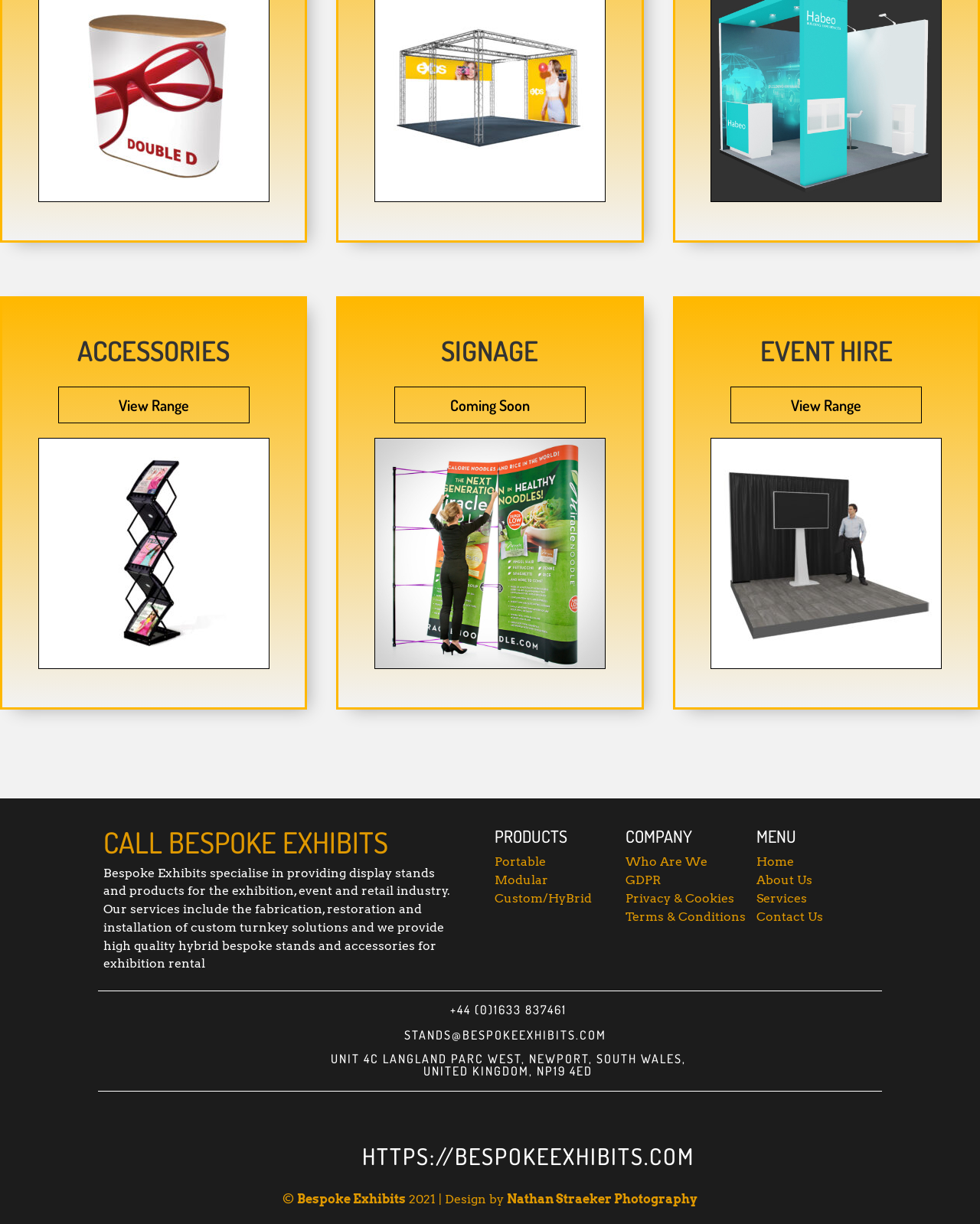From the details in the image, provide a thorough response to the question: What type of industry does Bespoke Exhibits specialize in?

Based on the StaticText element with the text 'Bespoke Exhibits specialise in providing display stands and products for the exhibition, event and retail industry.', it is clear that Bespoke Exhibits specializes in the exhibition, event, and retail industry.